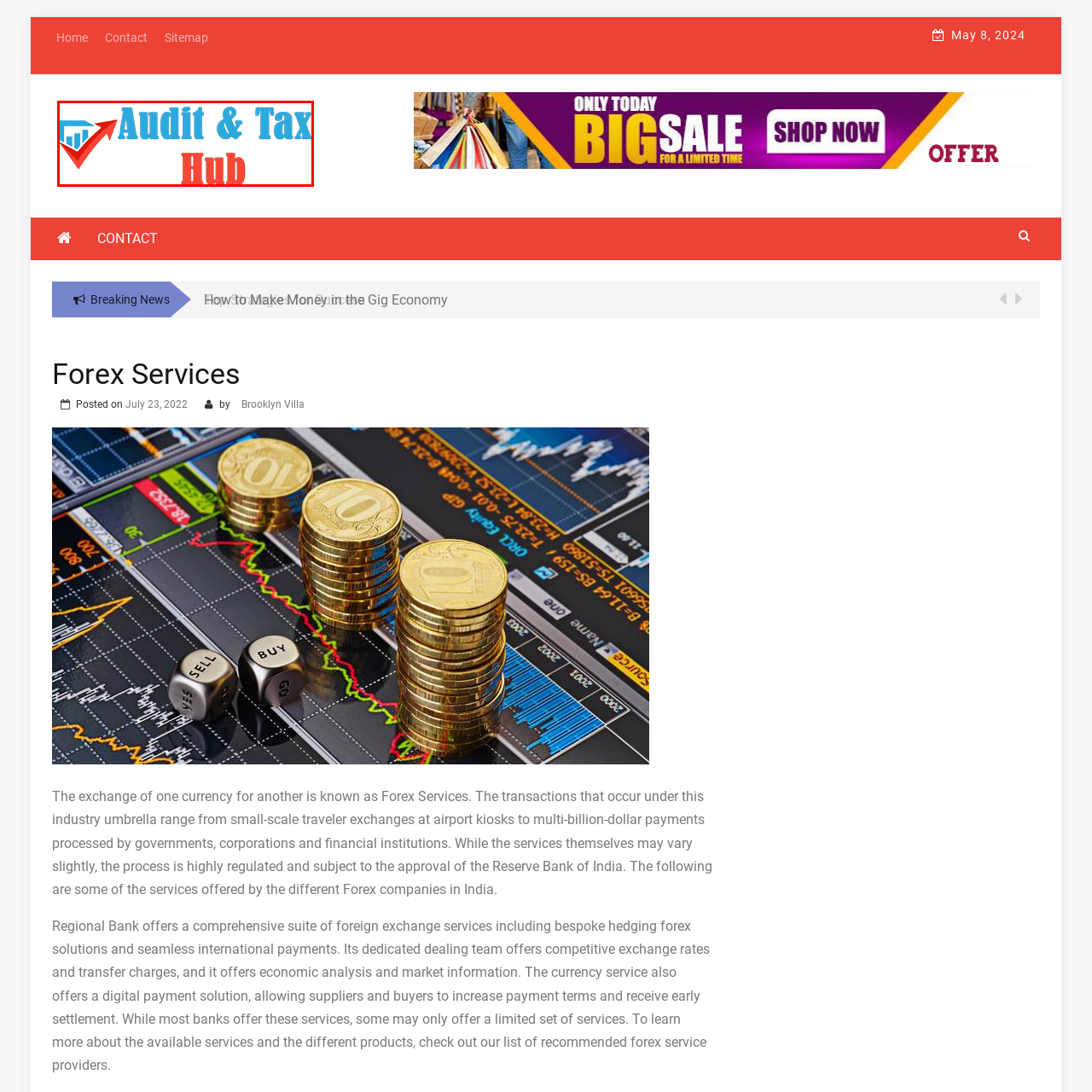Concentrate on the image inside the red frame and provide a detailed response to the subsequent question, utilizing the visual information from the image: 
What is the theme reinforced by the graphic element?

The caption explains that the graphic element resembling a financial chart with an upward arrow reinforces the theme of financial growth and audit services.